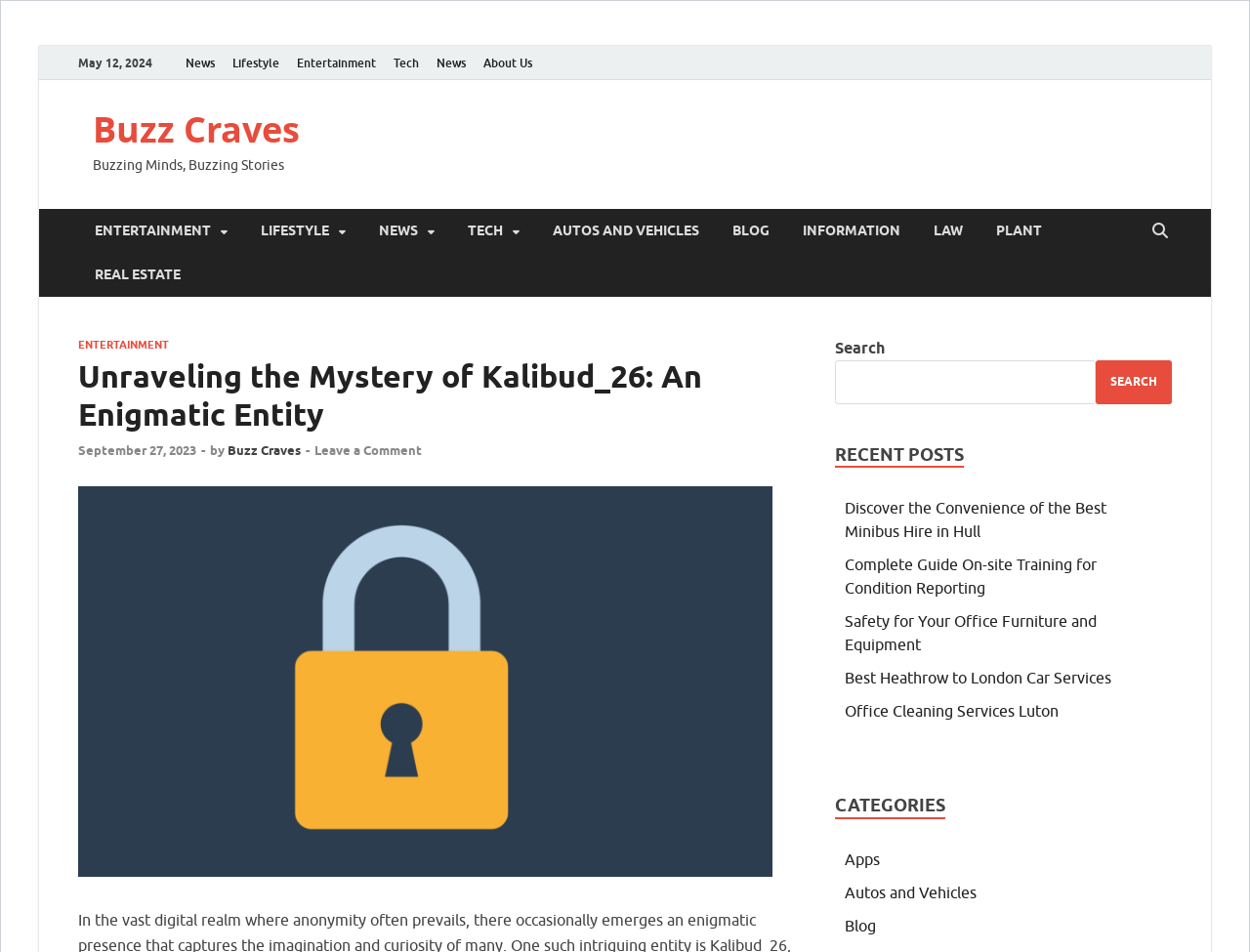Please determine the bounding box coordinates of the element's region to click in order to carry out the following instruction: "Read the article about Kalibud_26". The coordinates should be four float numbers between 0 and 1, i.e., [left, top, right, bottom].

[0.062, 0.906, 0.618, 0.925]